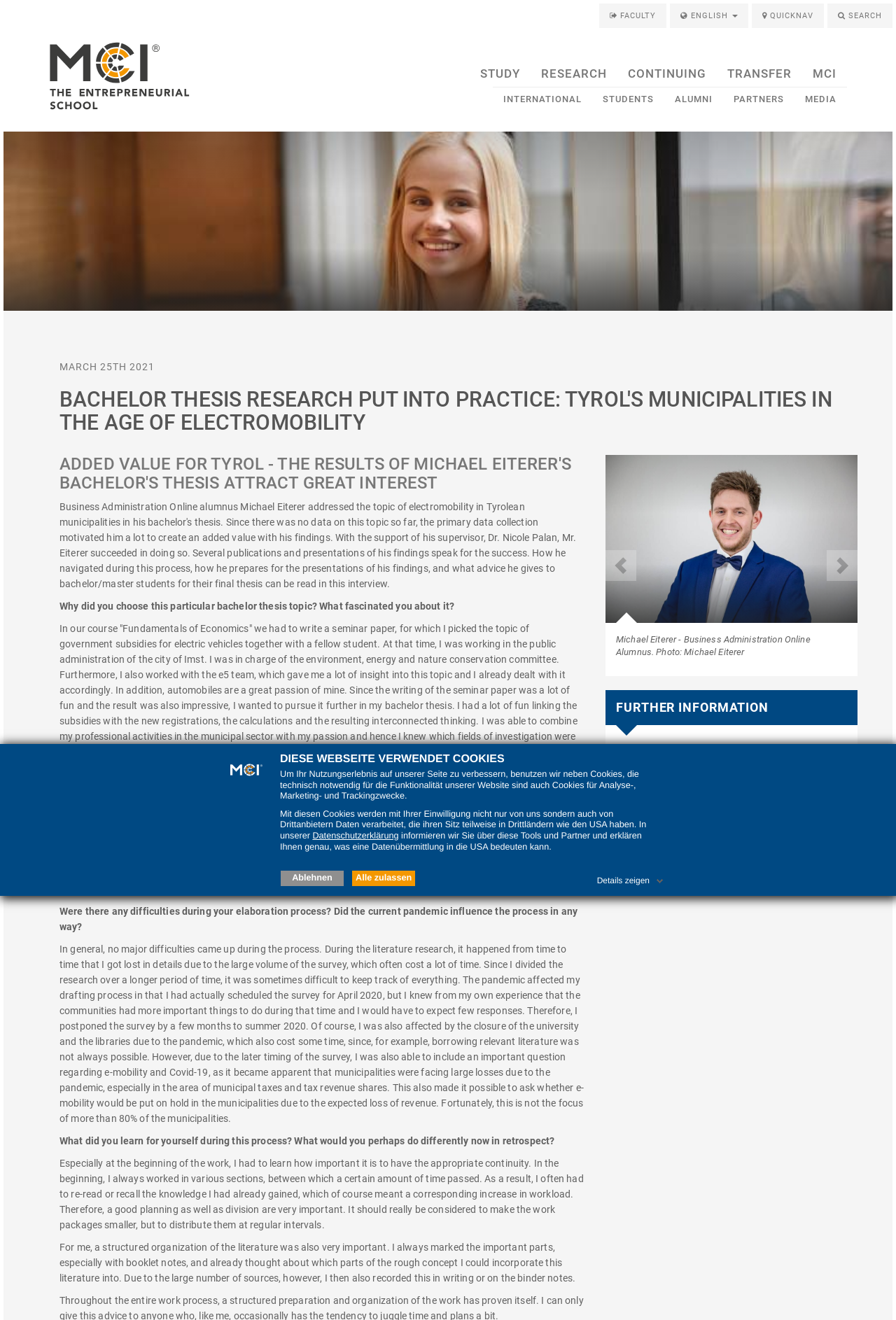Respond to the question below with a concise word or phrase:
How many links are there in the top navigation bar?

5